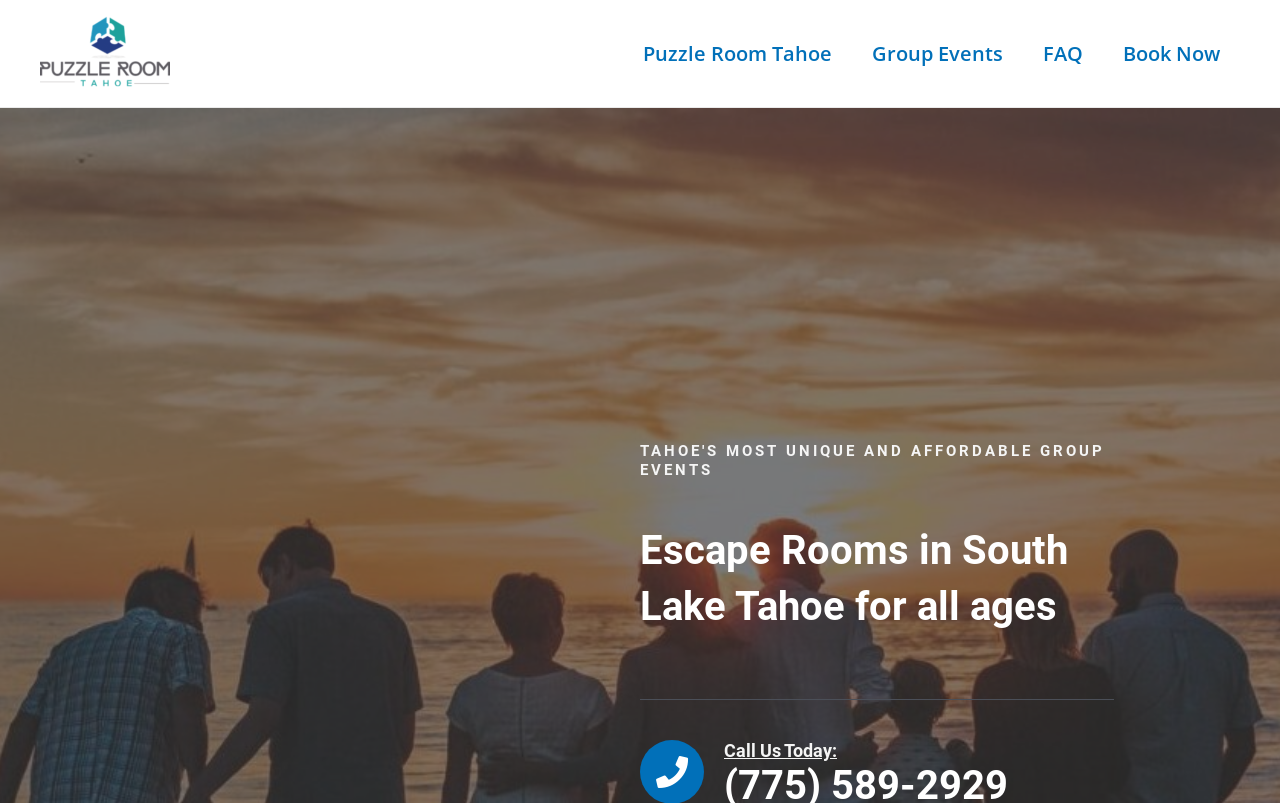What is the phone number to call for booking?
Give a comprehensive and detailed explanation for the question.

Although there is a heading 'Call Us Today:', there is no phone number provided on the webpage.